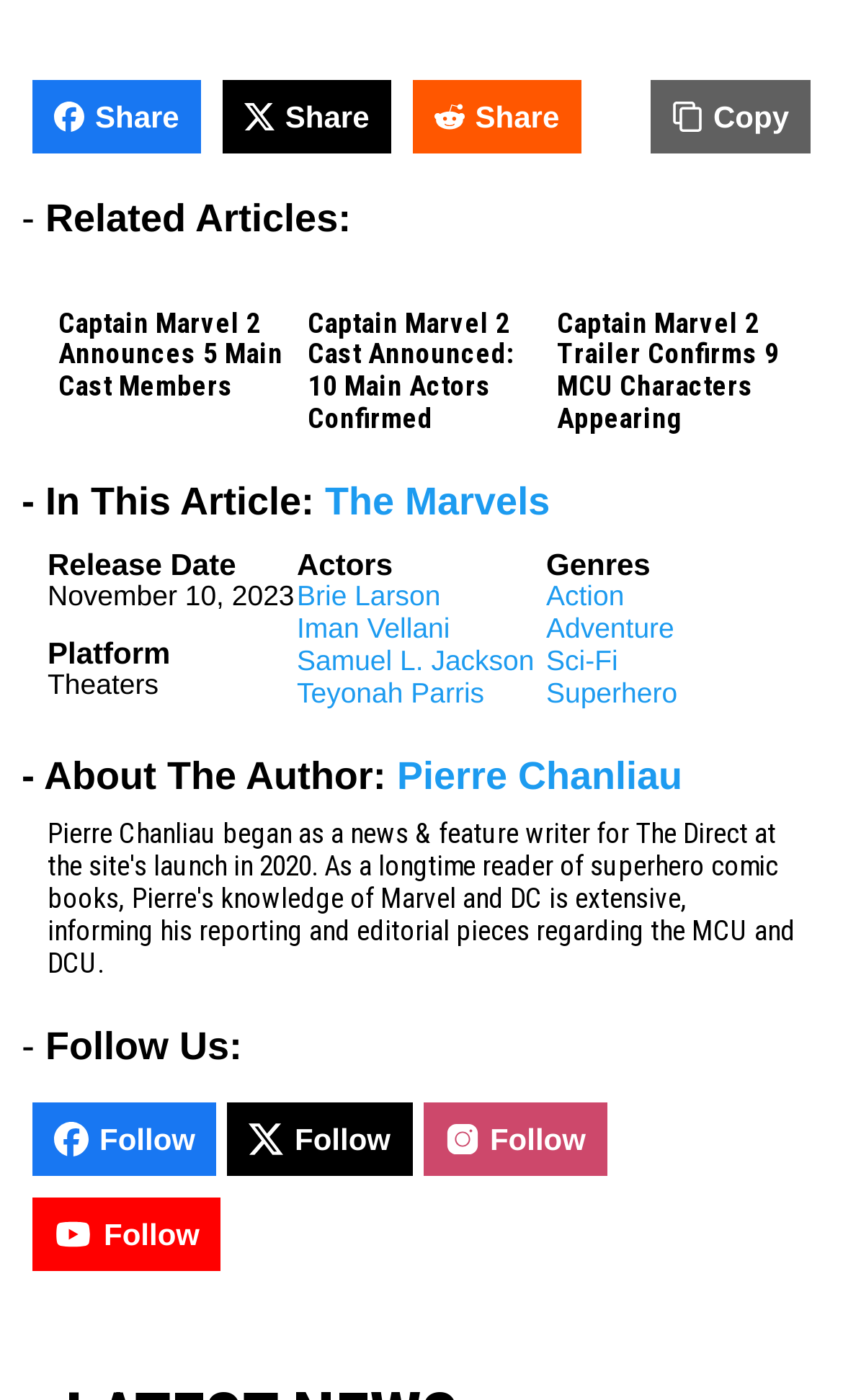Please find the bounding box coordinates of the clickable region needed to complete the following instruction: "Follow". The bounding box coordinates must consist of four float numbers between 0 and 1, i.e., [left, top, right, bottom].

[0.038, 0.787, 0.257, 0.84]